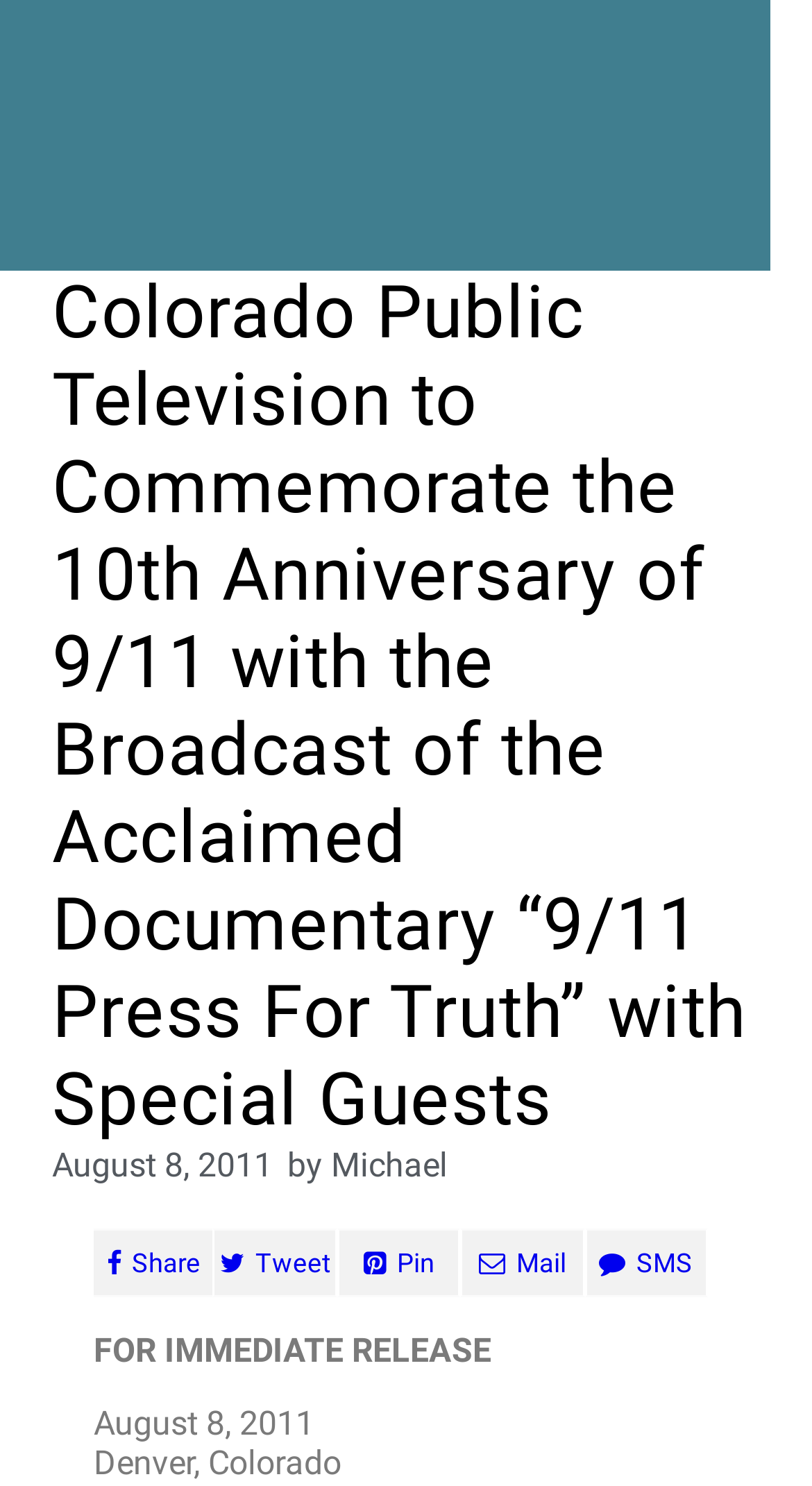Please give the bounding box coordinates of the area that should be clicked to fulfill the following instruction: "Click the link to SMS". The coordinates should be in the format of four float numbers from 0 to 1, i.e., [left, top, right, bottom].

[0.72, 0.827, 0.872, 0.873]